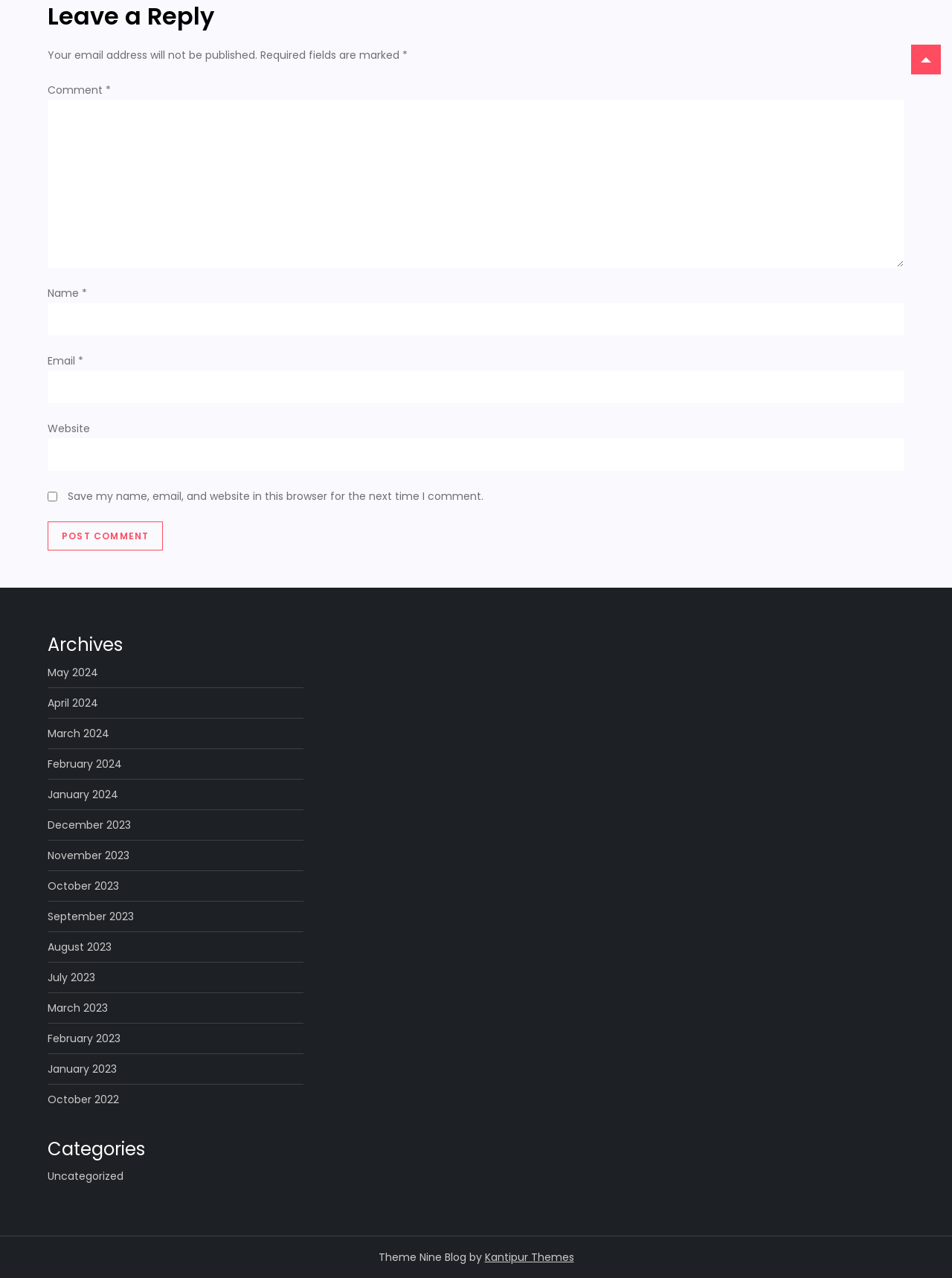Specify the bounding box coordinates of the area to click in order to follow the given instruction: "Click the Post Comment button."

[0.05, 0.408, 0.171, 0.431]